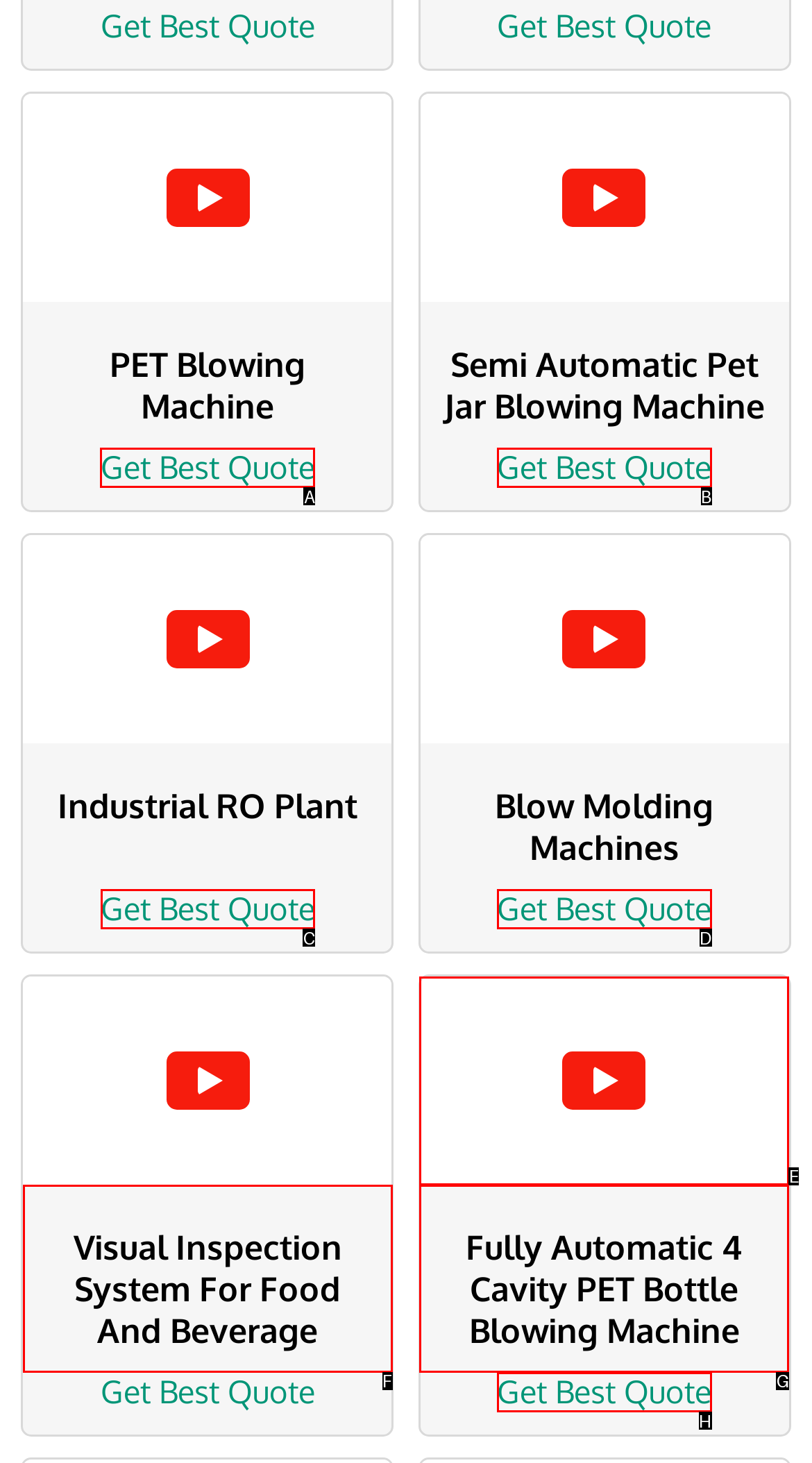Select the appropriate HTML element that needs to be clicked to execute the following task: Get a quote for 'Industrial RO Plant'. Respond with the letter of the option.

C